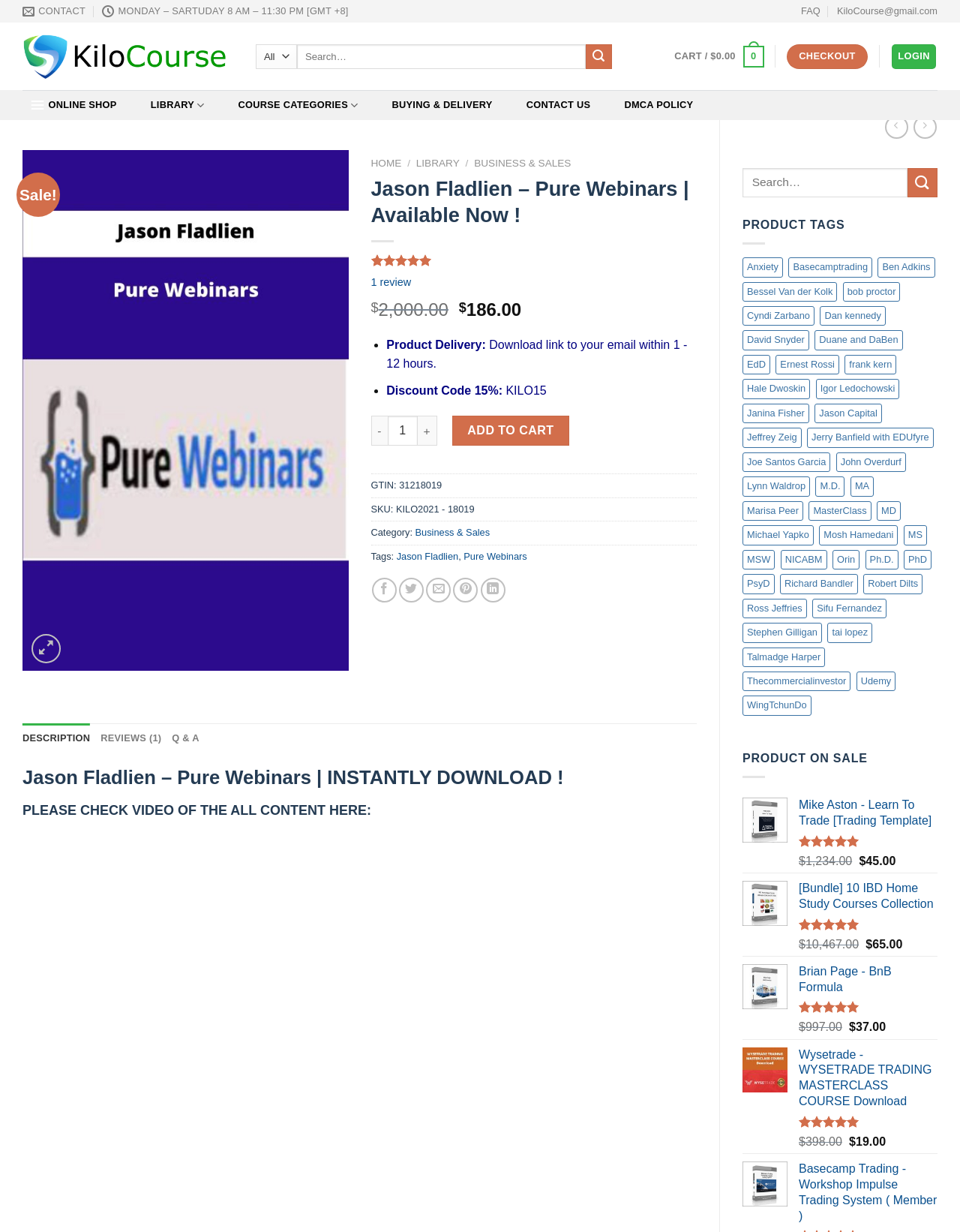Please identify the bounding box coordinates of the clickable region that I should interact with to perform the following instruction: "Read previous article". The coordinates should be expressed as four float numbers between 0 and 1, i.e., [left, top, right, bottom].

None